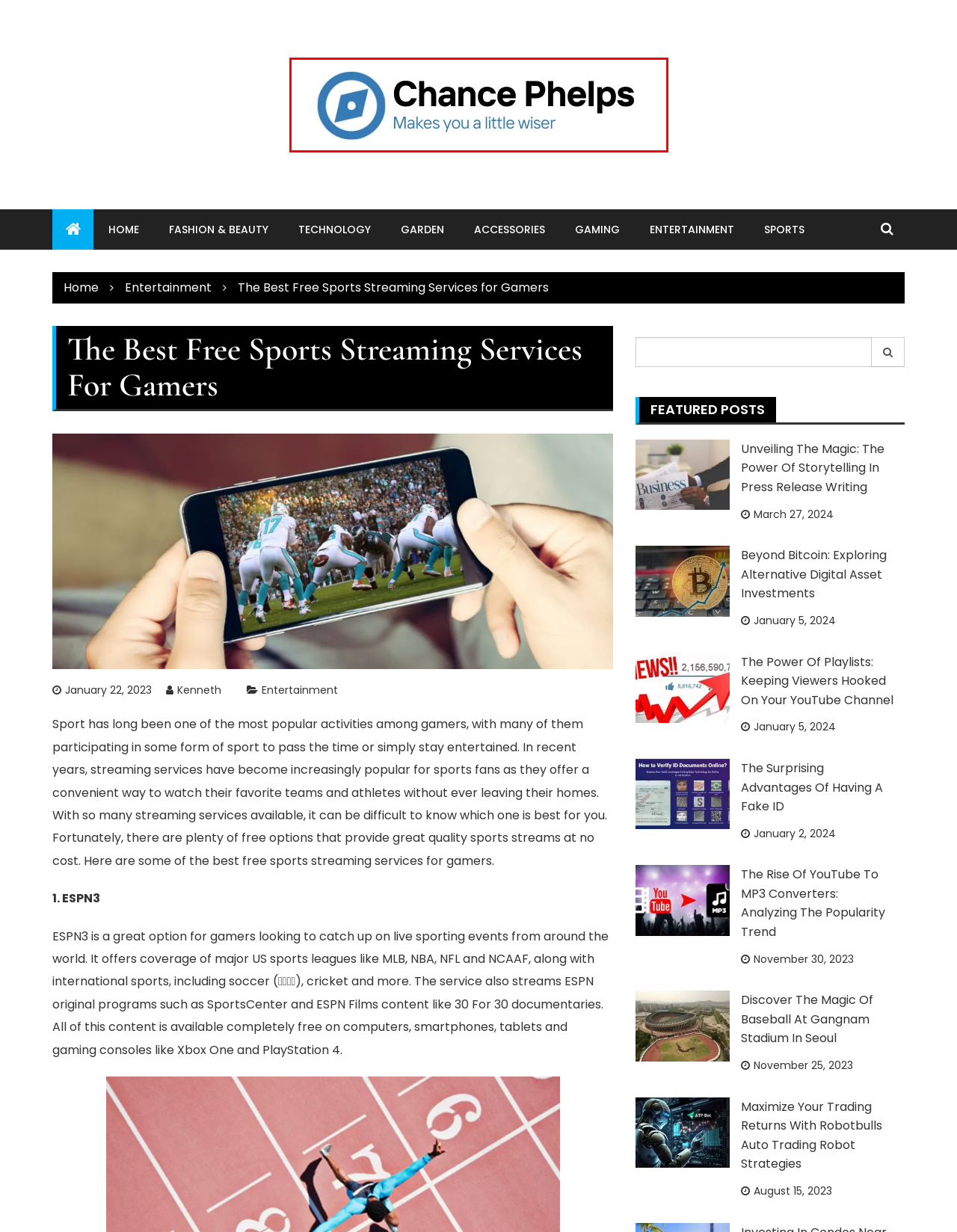You are given a screenshot of a webpage with a red bounding box around an element. Choose the most fitting webpage description for the page that appears after clicking the element within the red bounding box. Here are the candidates:
A. Kenneth - Chance Phelps
B. Chance Phelps - Makes you a little wiser
C. Home - Chance Phelps
D. Sports - Chance Phelps
E. The Rise Of YouTube To MP3 Converters: Analyzing the Popularity Trend - Chance Phelps
F. Fashion & Beauty - Chance Phelps
G. Maximize Your Trading Returns with Robotbulls Auto Trading Robot Strategies - Chance Phelps
H. Beyond Bitcoin: Exploring Alternative Digital Asset Investments - Chance Phelps

B